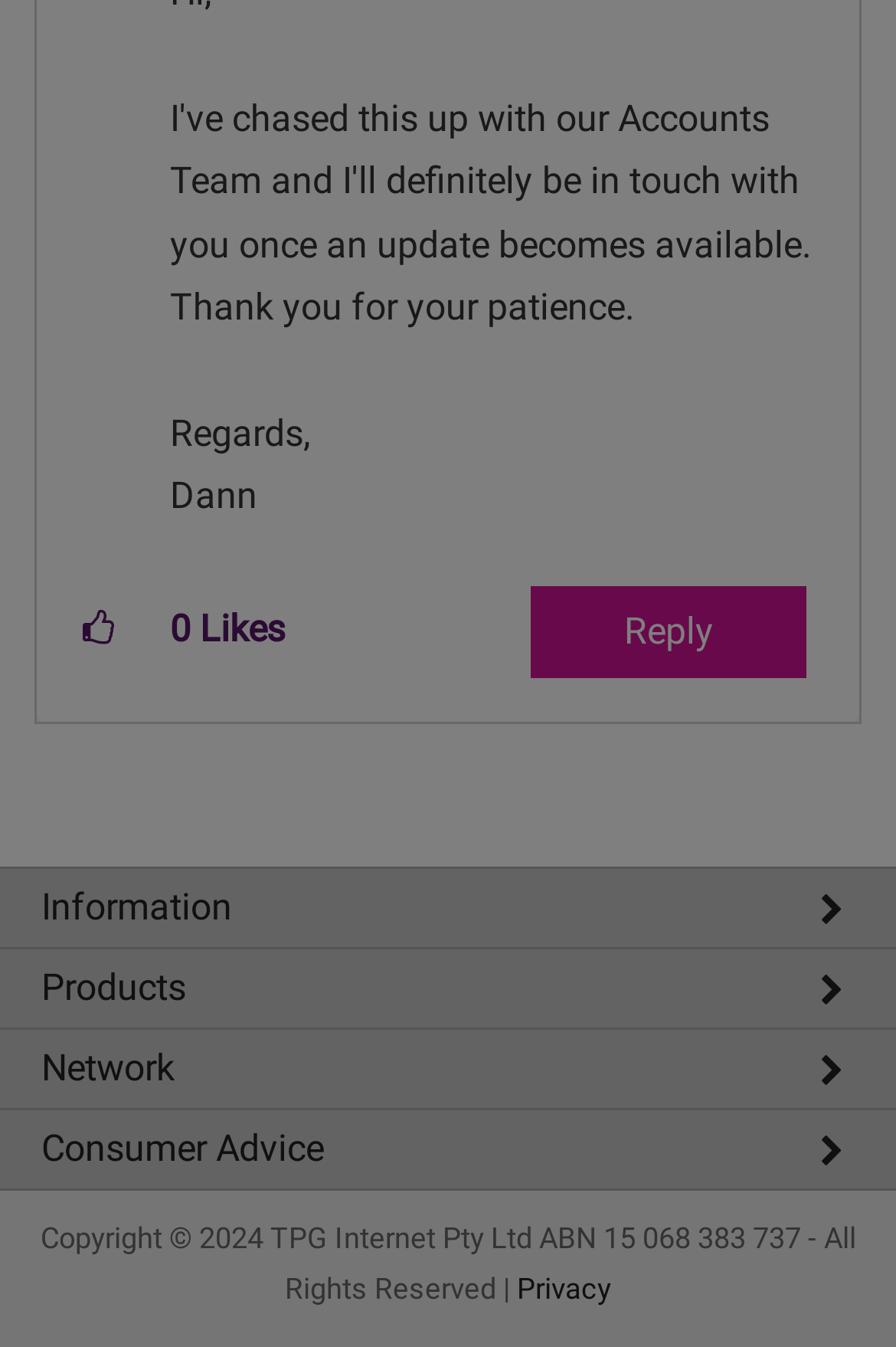What is the copyright information at the bottom of the webpage?
Look at the image and respond with a one-word or short-phrase answer.

Copyright 2024 TPG Internet Pty Ltd